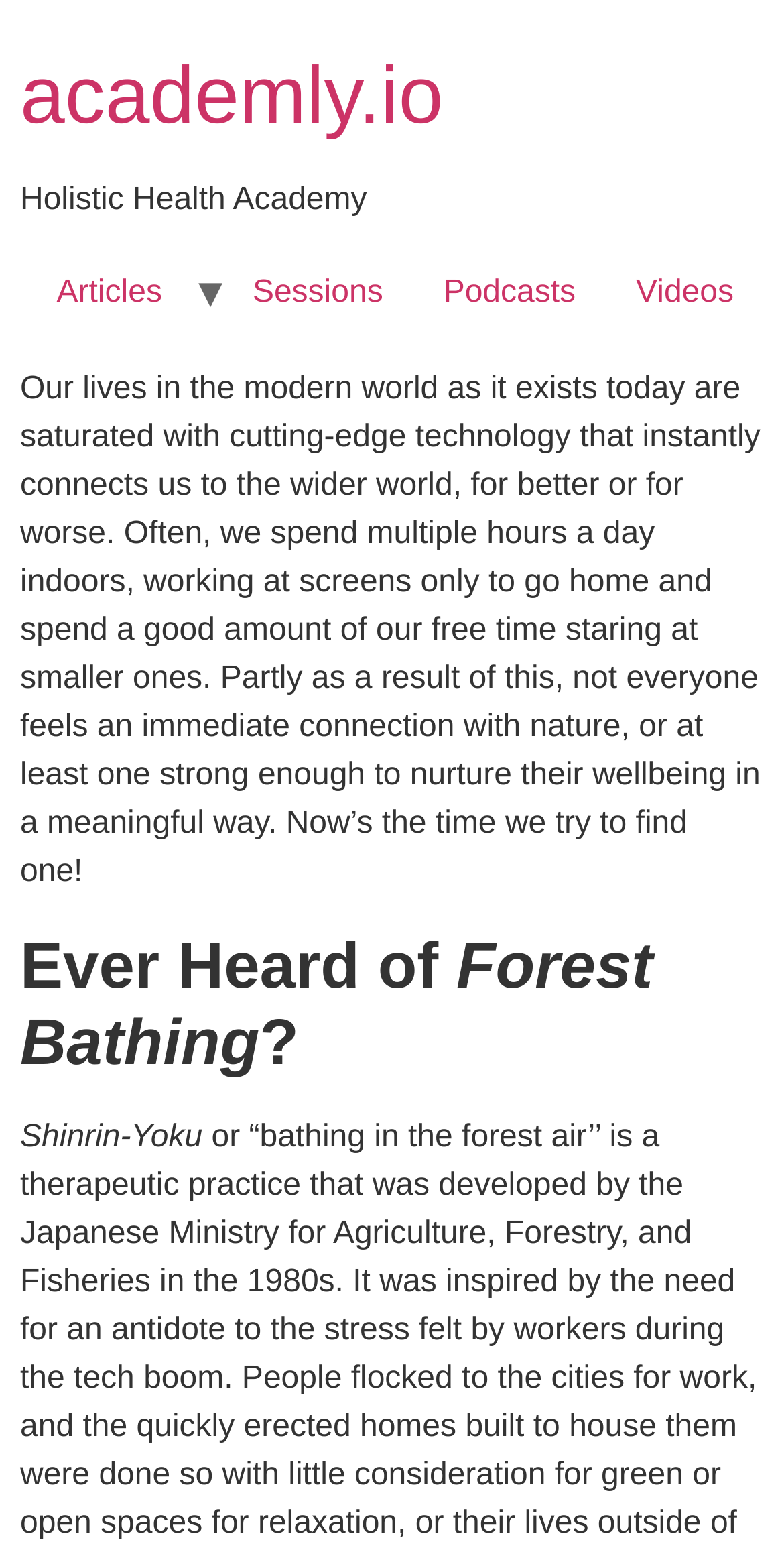What is the topic of the article?
Refer to the image and respond with a one-word or short-phrase answer.

Forest Bathing